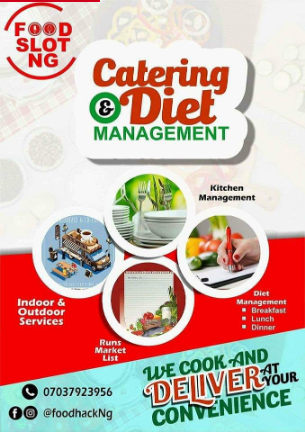What is the tagline of the poster?
Kindly answer the question with as much detail as you can.

The tagline is located at the bottom of the poster, inviting potential customers to use their services, and it reads 'WE COOK AND DELIVER AT YOUR CONVENIENCE'.